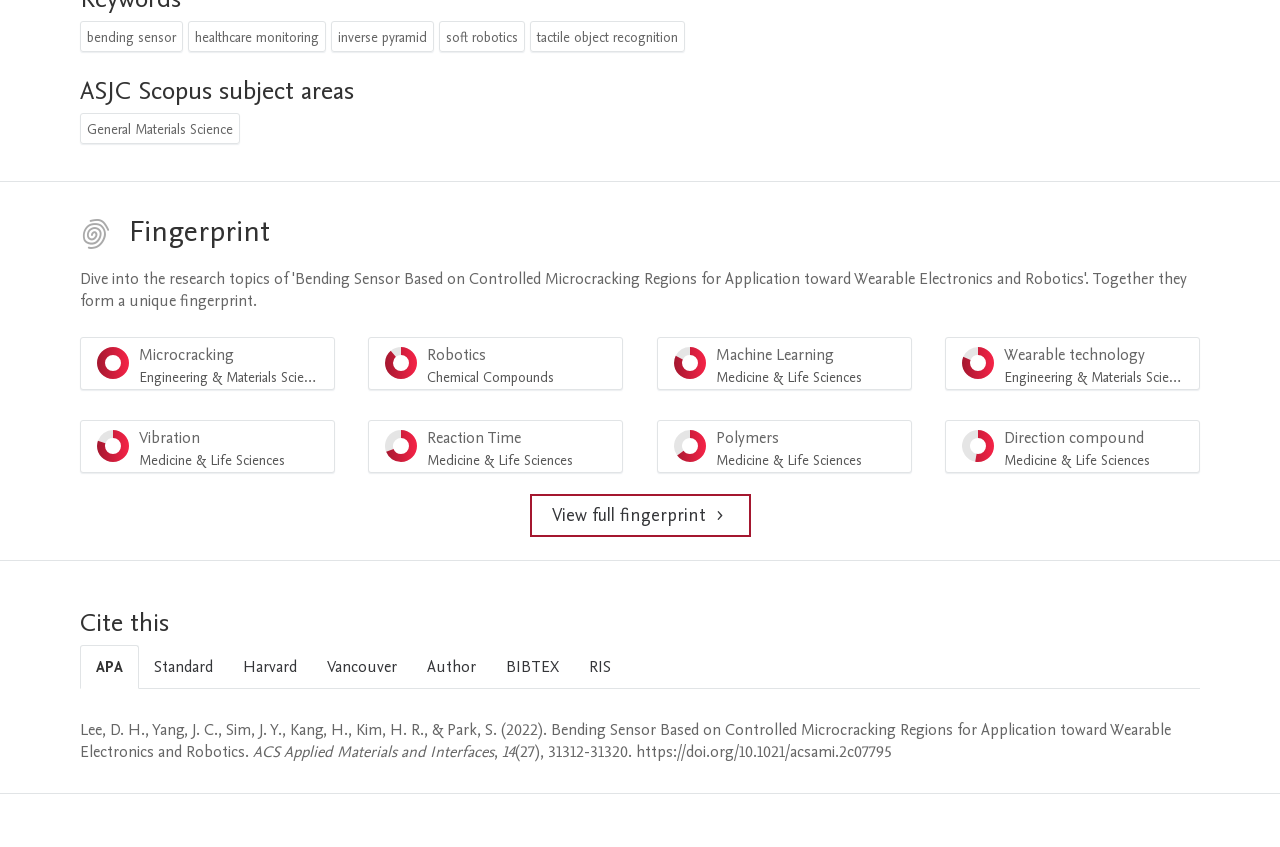Can you show the bounding box coordinates of the region to click on to complete the task described in the instruction: "Copy the citation in APA style"?

[0.062, 0.849, 0.938, 0.901]